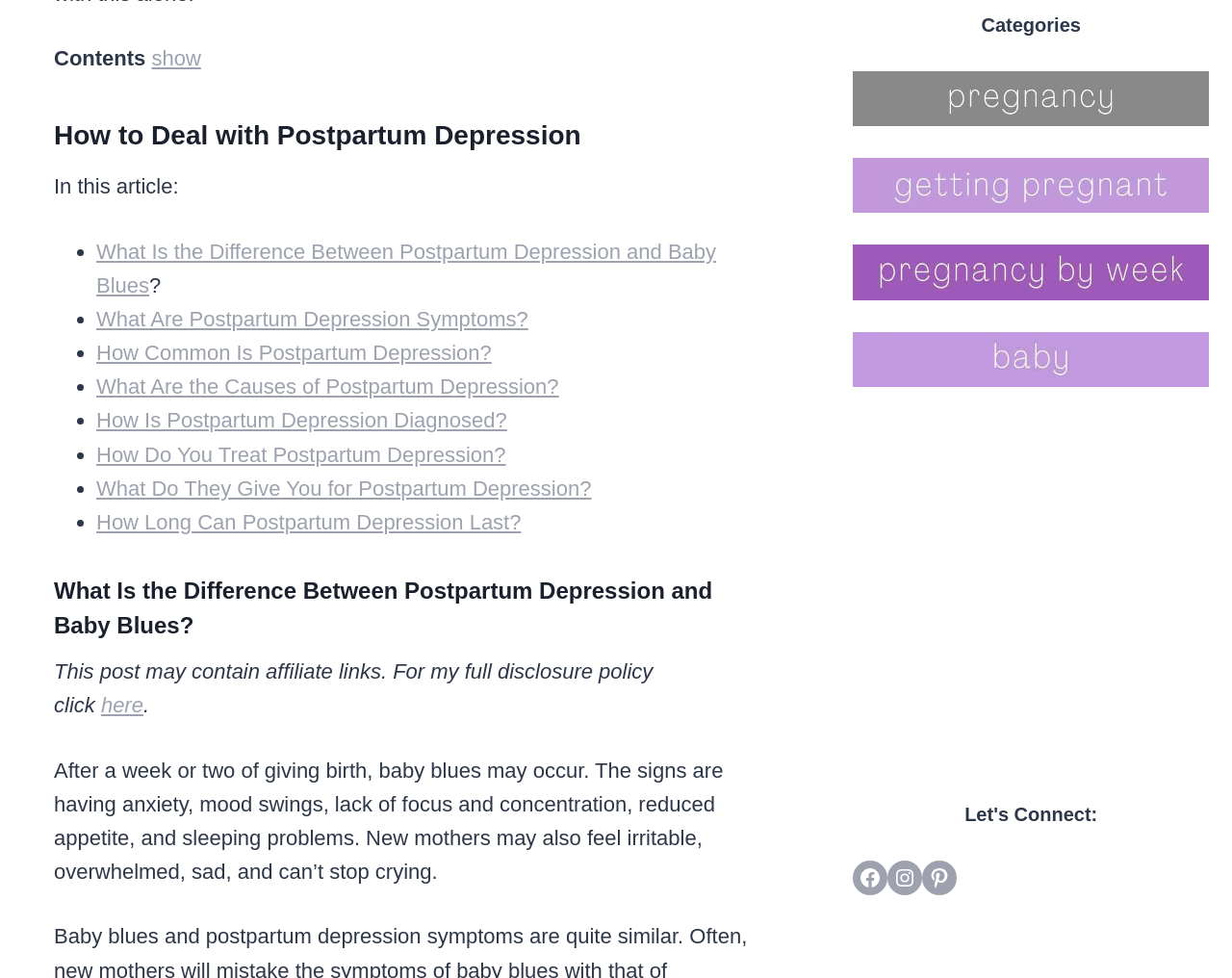Provide a thorough and detailed response to the question by examining the image: 
What is the main topic of this article?

The main topic of this article is postpartum depression, which is evident from the heading 'How to Deal with Postpartum Depression' and the various subheadings and links related to postpartum depression.